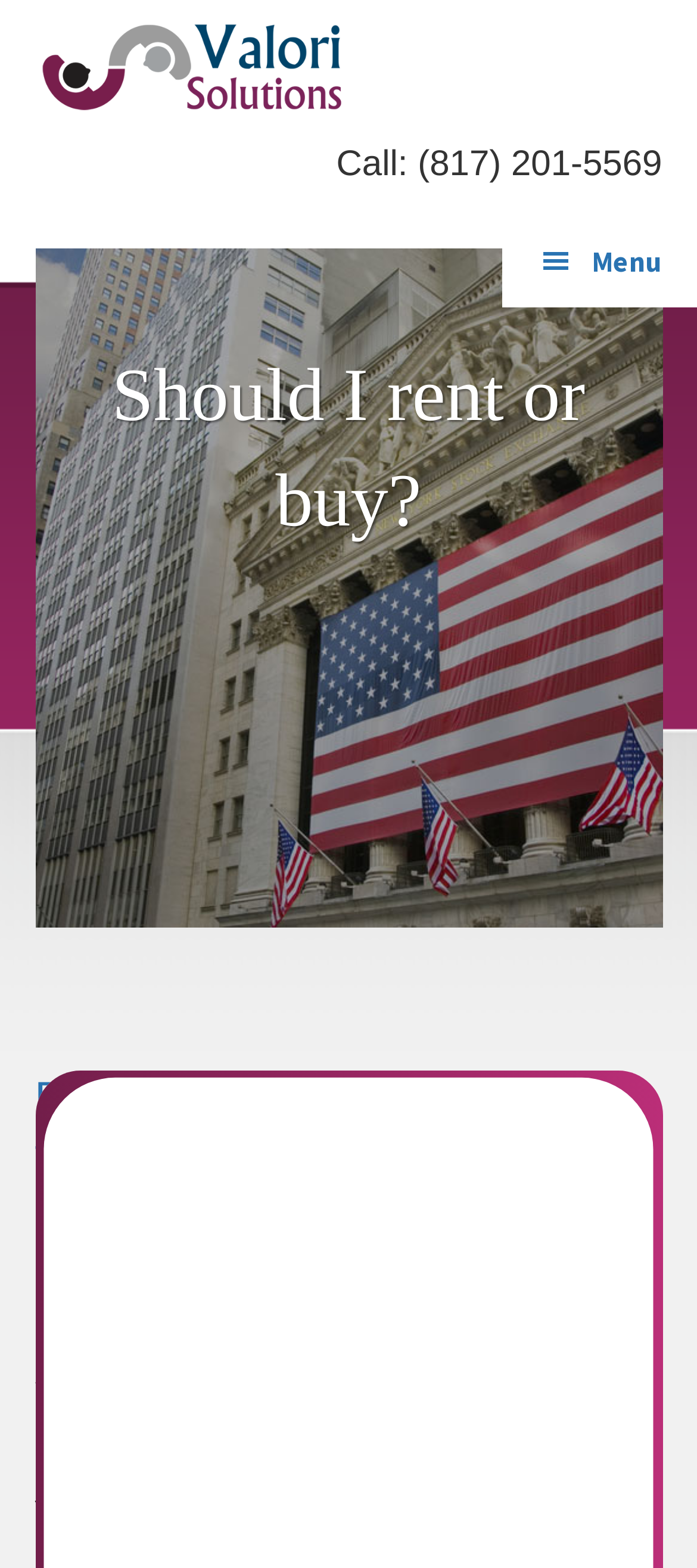Identify the coordinates of the bounding box for the element described below: "parent_node: Valori Solutions". Return the coordinates as four float numbers between 0 and 1: [left, top, right, bottom].

[0.05, 0.055, 0.5, 0.078]